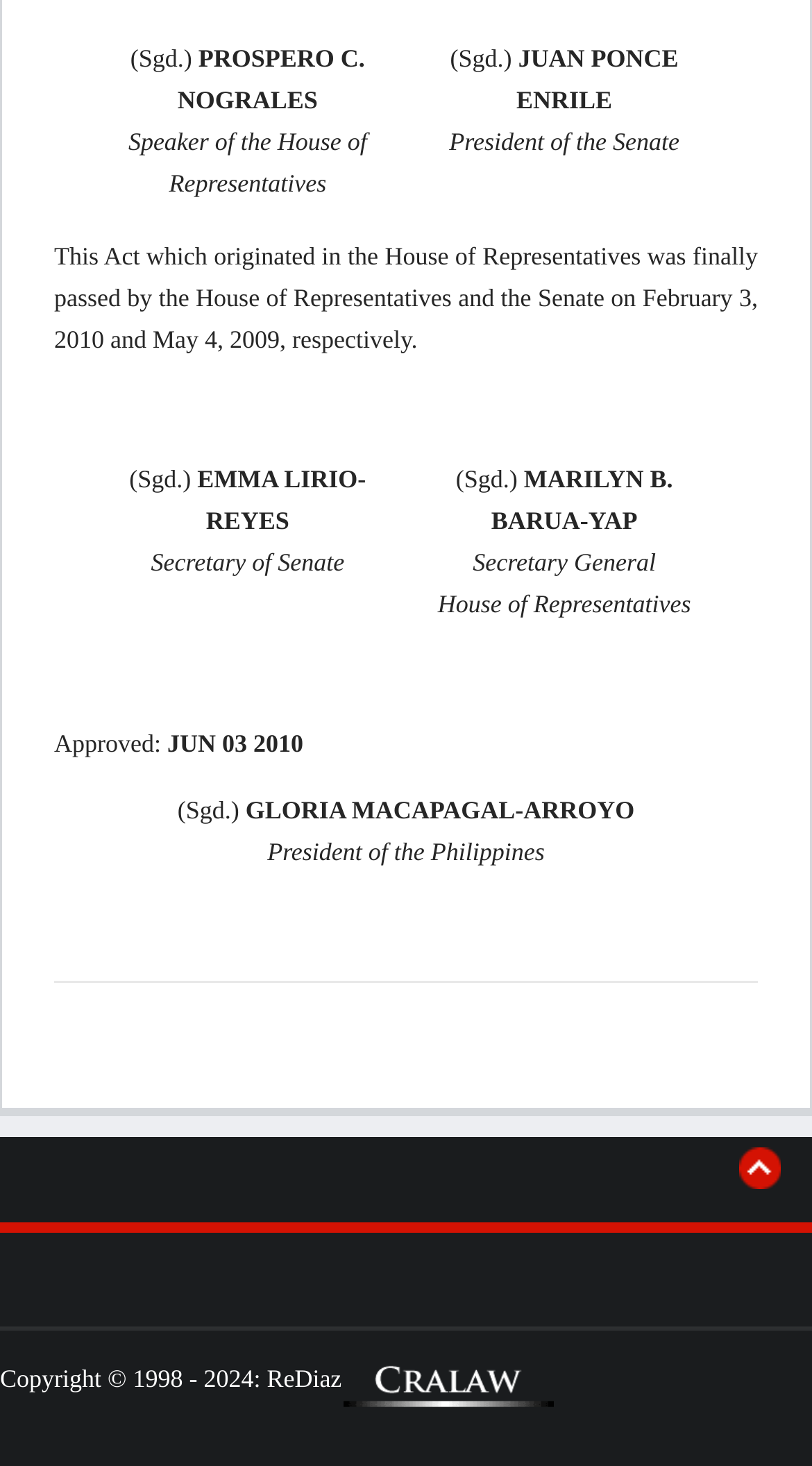Please give a one-word or short phrase response to the following question: 
When was this Act approved?

JUN 03 2010